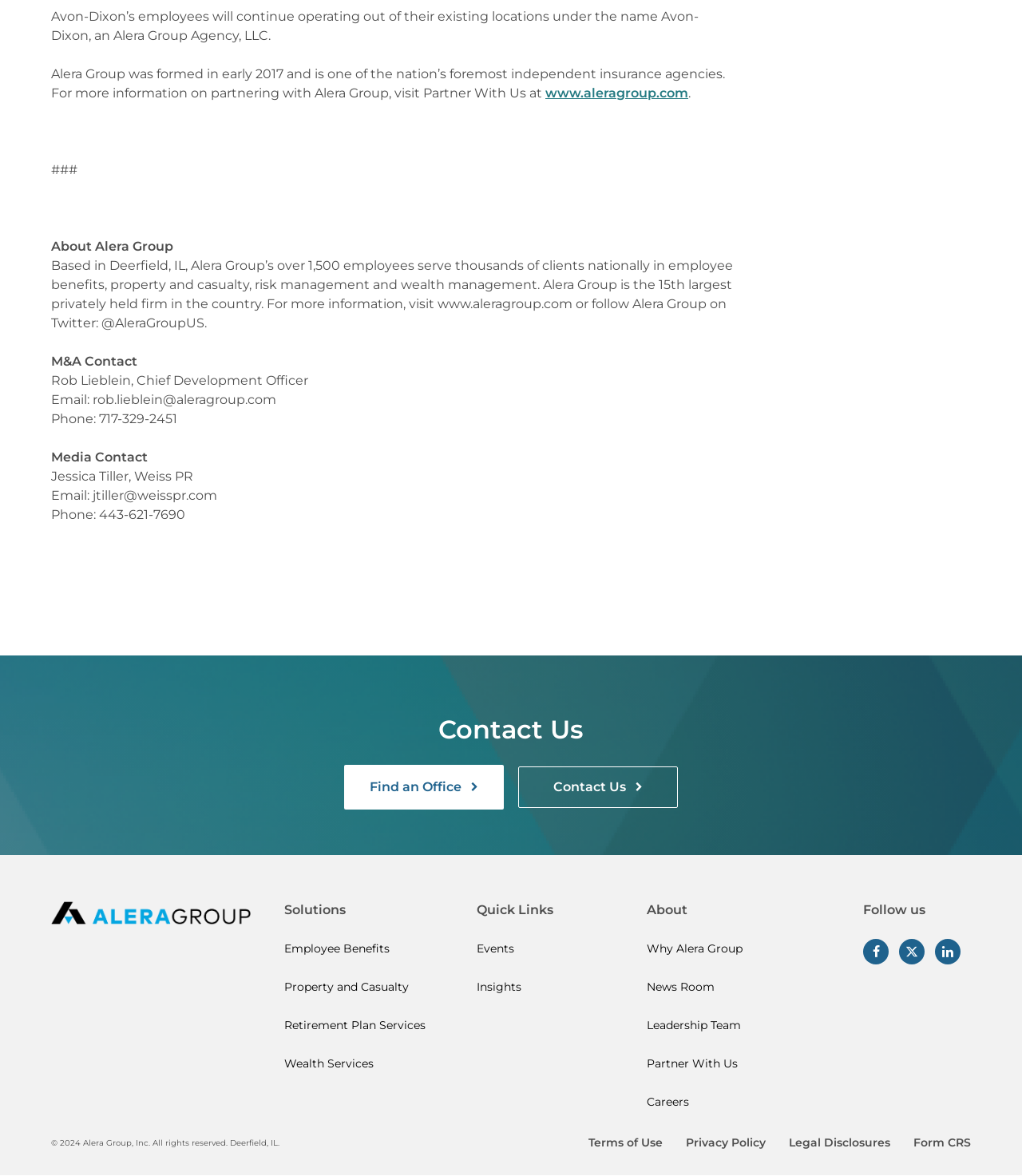Please locate the bounding box coordinates for the element that should be clicked to achieve the following instruction: "Contact Us". Ensure the coordinates are given as four float numbers between 0 and 1, i.e., [left, top, right, bottom].

[0.507, 0.651, 0.663, 0.687]